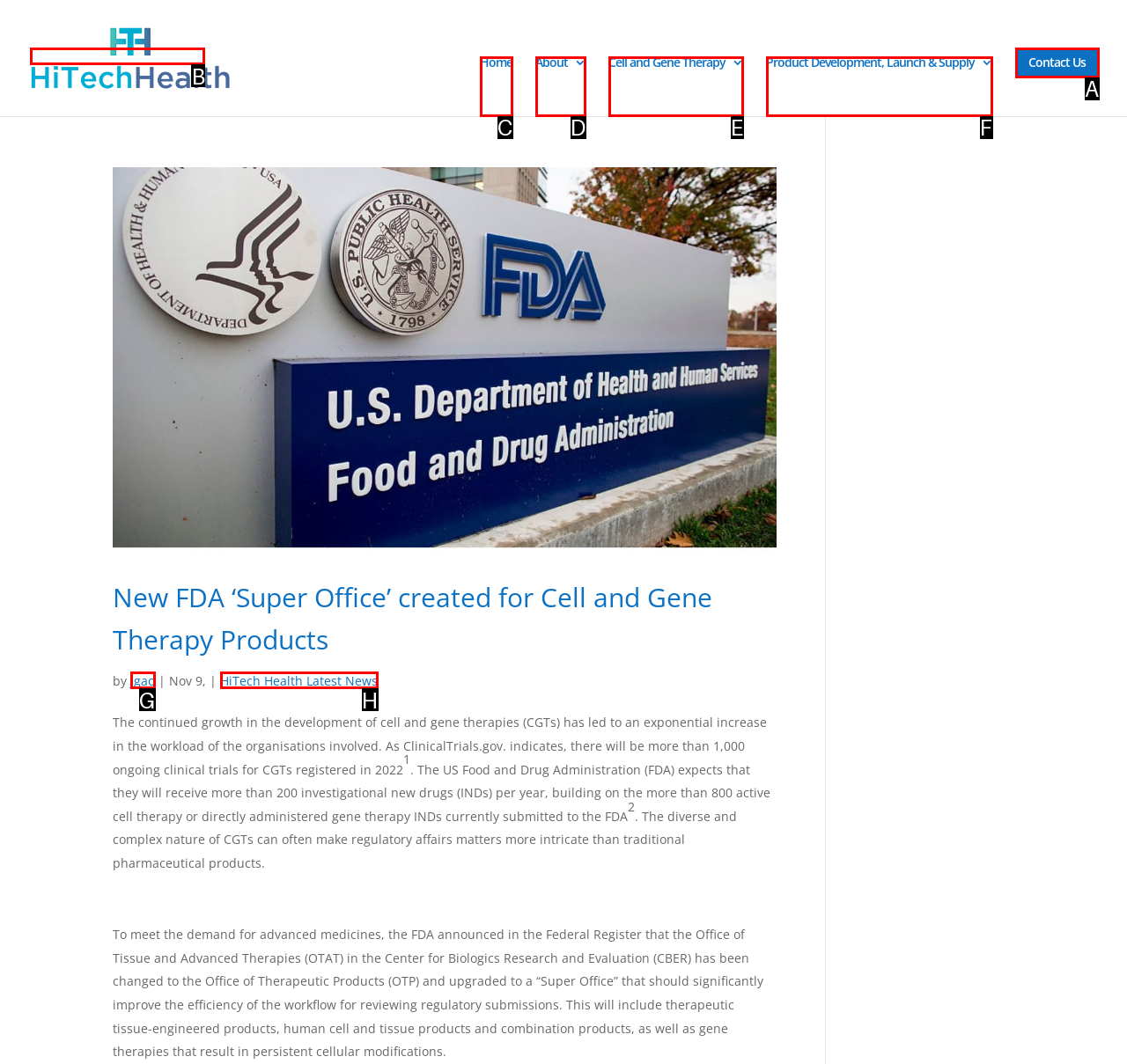Find the HTML element to click in order to complete this task: go to HiTech Health homepage
Answer with the letter of the correct option.

B